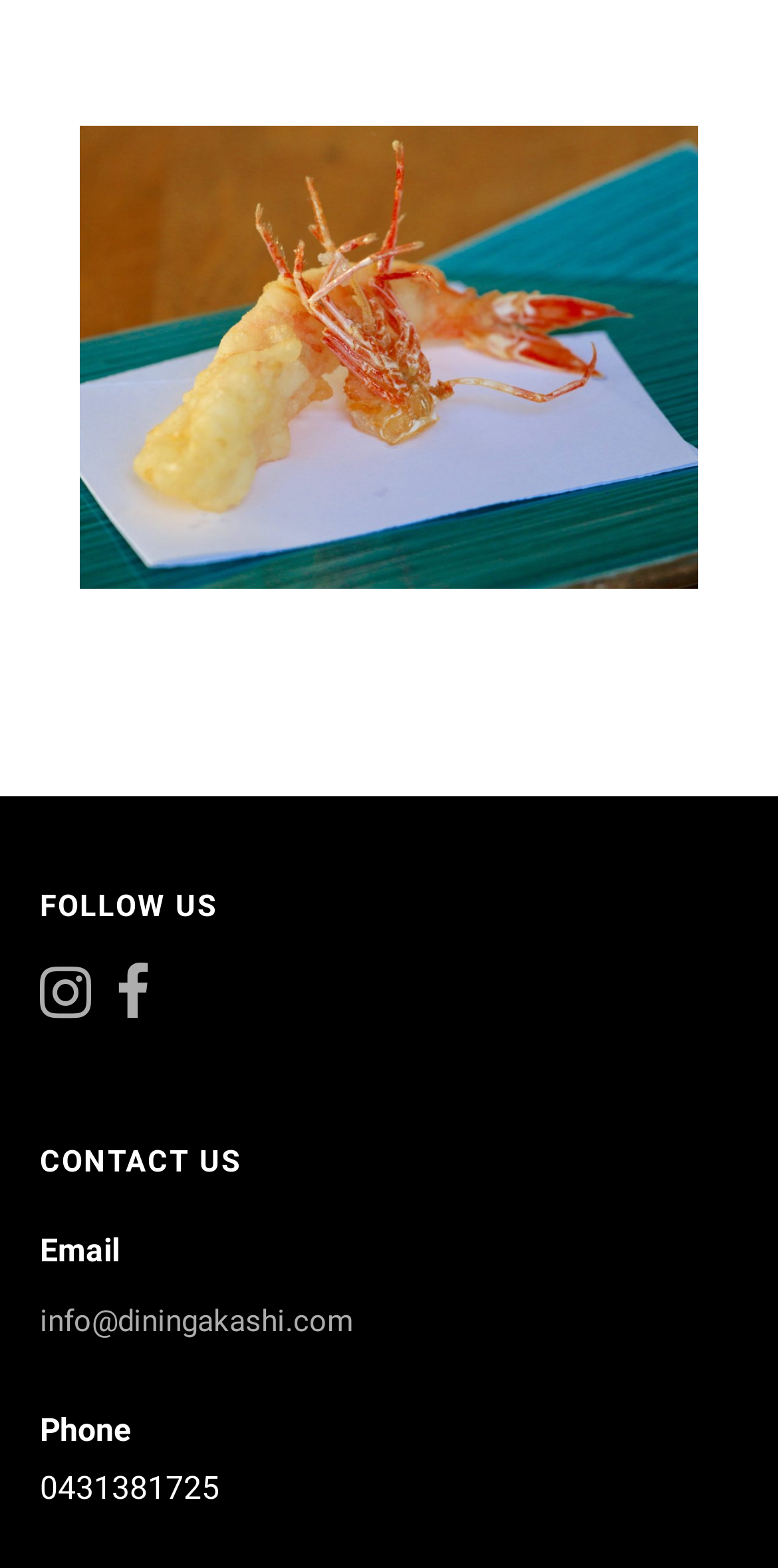What is the purpose of the 'CONTACT US' section?
Based on the content of the image, thoroughly explain and answer the question.

The 'CONTACT US' section on the webpage includes an email address and a phone number, suggesting that the purpose of this section is to provide a way for users to contact the website.